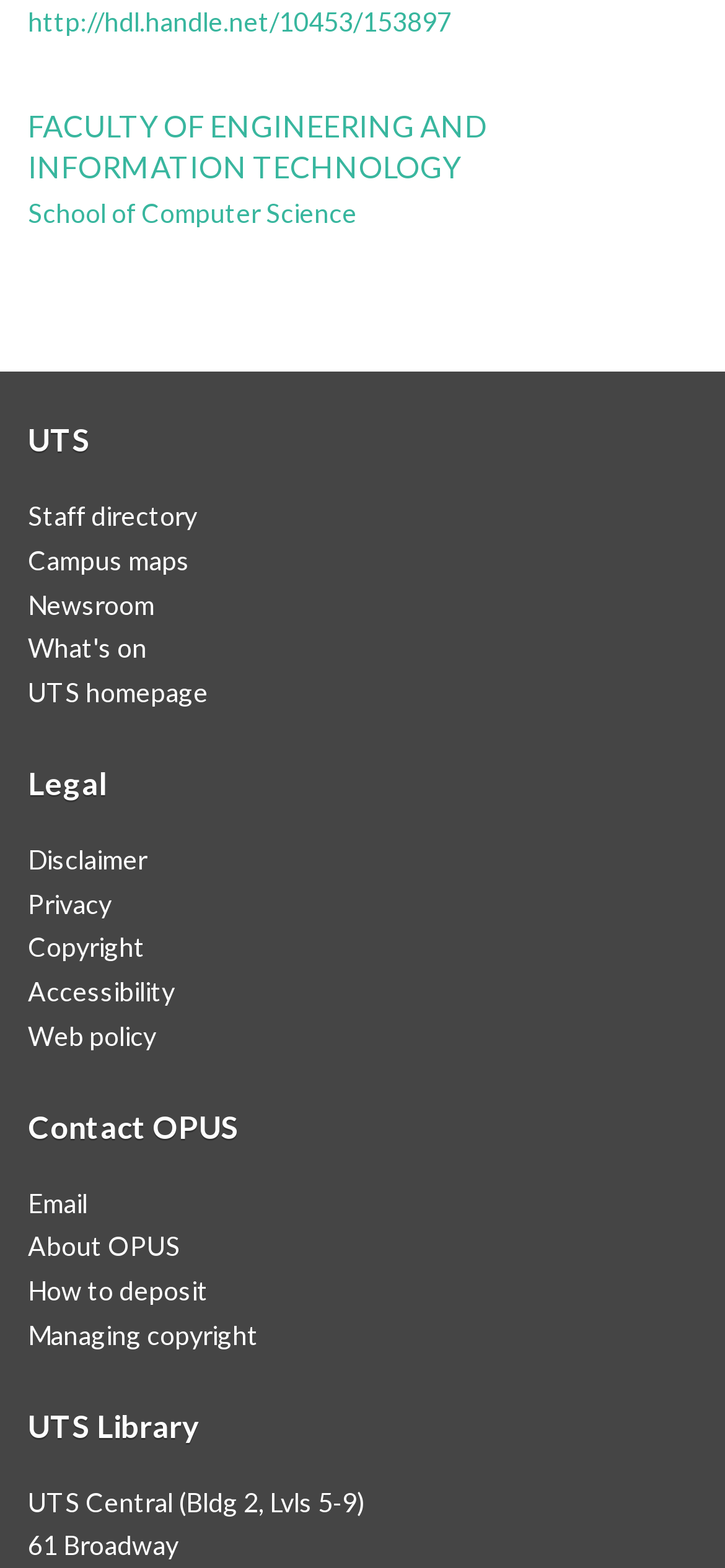Answer this question in one word or a short phrase: What is the name of the school?

School of Computer Science